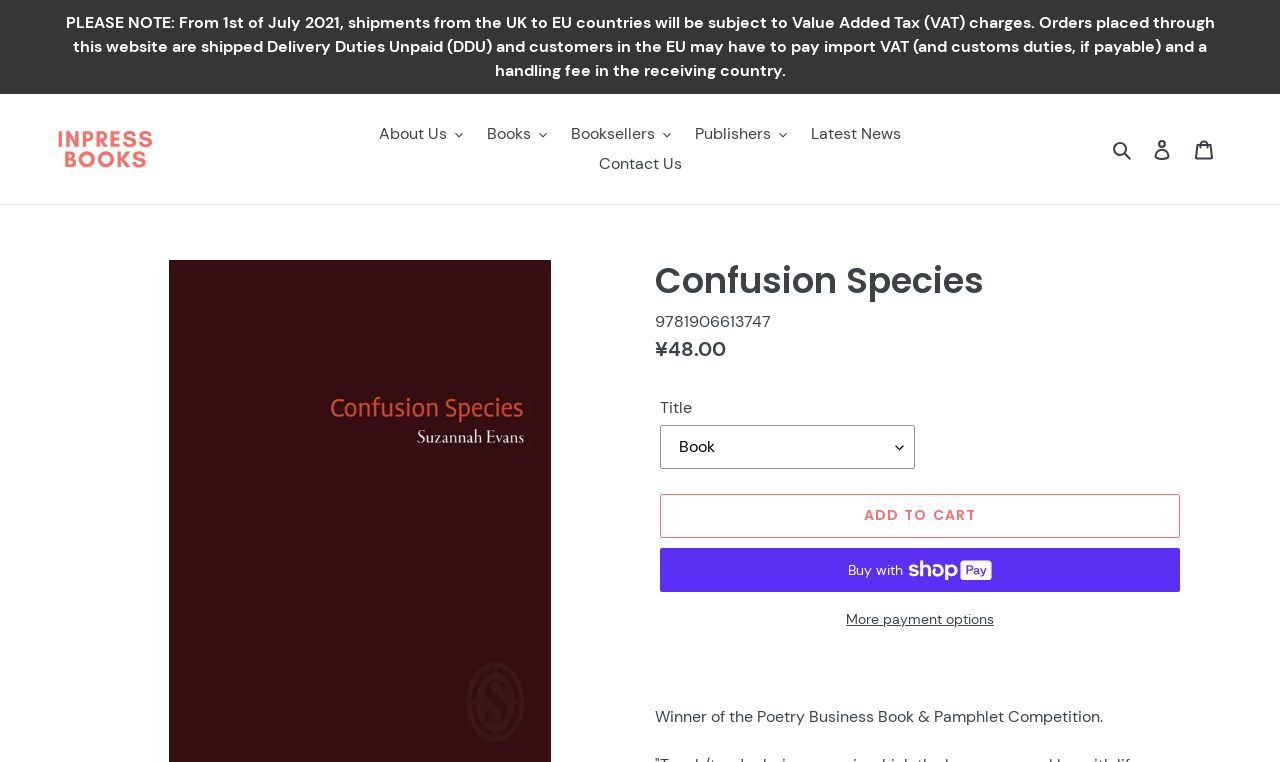Could you highlight the region that needs to be clicked to execute the instruction: "Buy now with ShopPay"?

[0.516, 0.719, 0.922, 0.777]